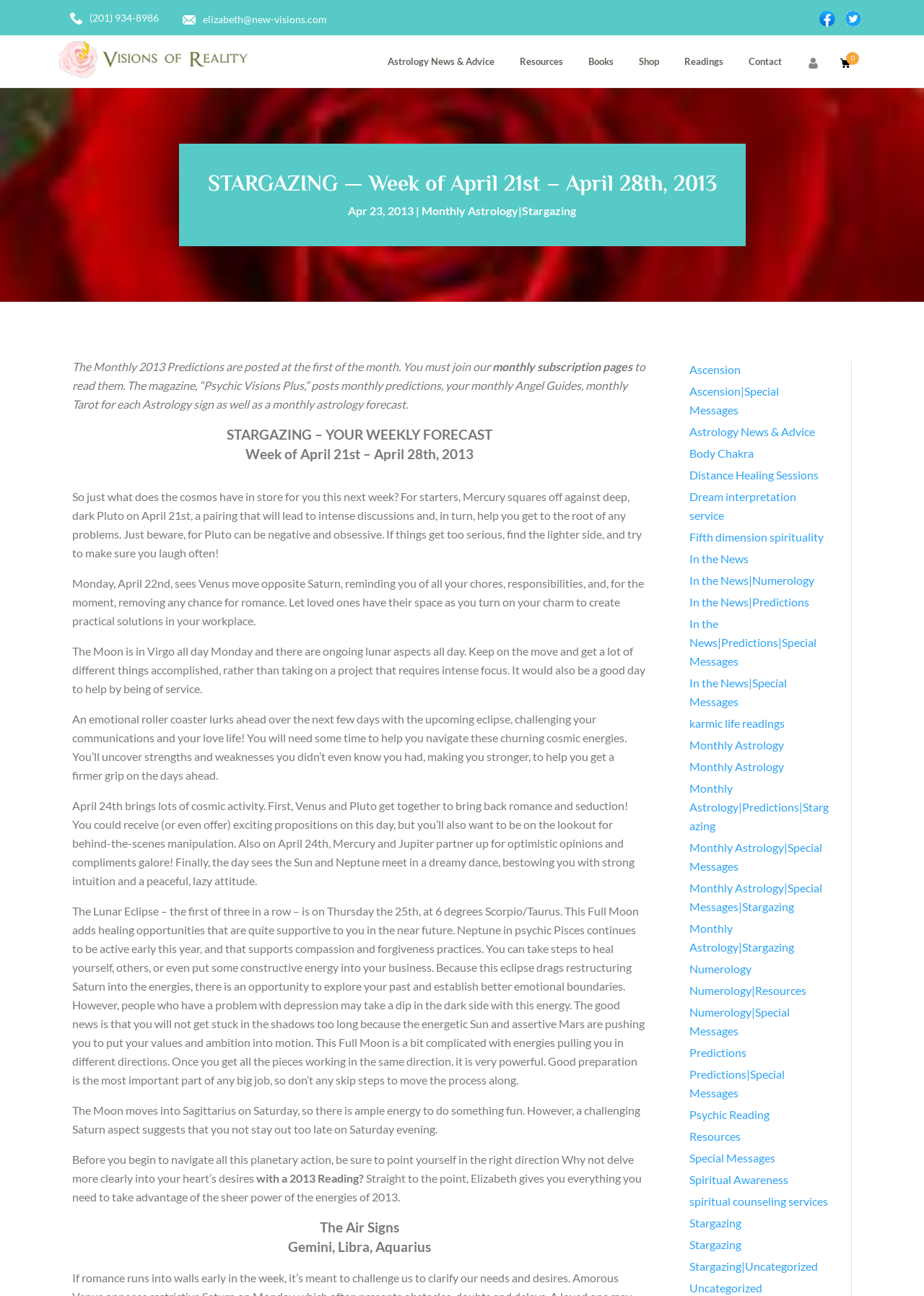Articulate a detailed summary of the webpage's content and design.

This webpage is about astrology and spirituality, with a focus on weekly forecasts and monthly predictions. At the top, there is a heading "STARGAZING — Week of April 21st - April 28th, 2013" and a link to "Vision of reality" with an associated image. Below this, there are several links to various pages, including "Astrology News & Advice", "Resources", "Books", "Shop", "Readings", and "Contact".

On the left side, there is a section with a phone number and an email address, both accompanied by small images. On the right side, there are several links to different topics, including "Monthly Astrology", "Numerology", "Predictions", and "Spiritual Awareness".

The main content of the page is a weekly forecast for the period of April 21st to April 28th, 2013. The forecast is divided into several sections, each discussing different astrological events and their effects on various aspects of life. The text is quite detailed and provides guidance on how to navigate the astrological influences.

Throughout the page, there are several calls to action, encouraging visitors to join the monthly subscription pages to read the monthly predictions, and to consider getting a 2013 reading to take advantage of the energies of the year. There are also links to other pages on the website, including "Ascension", "Body Chakra", "Distance Healing Sessions", and "Dream interpretation service", among others.

Overall, the webpage is focused on providing astrological guidance and promoting the services offered by the website.